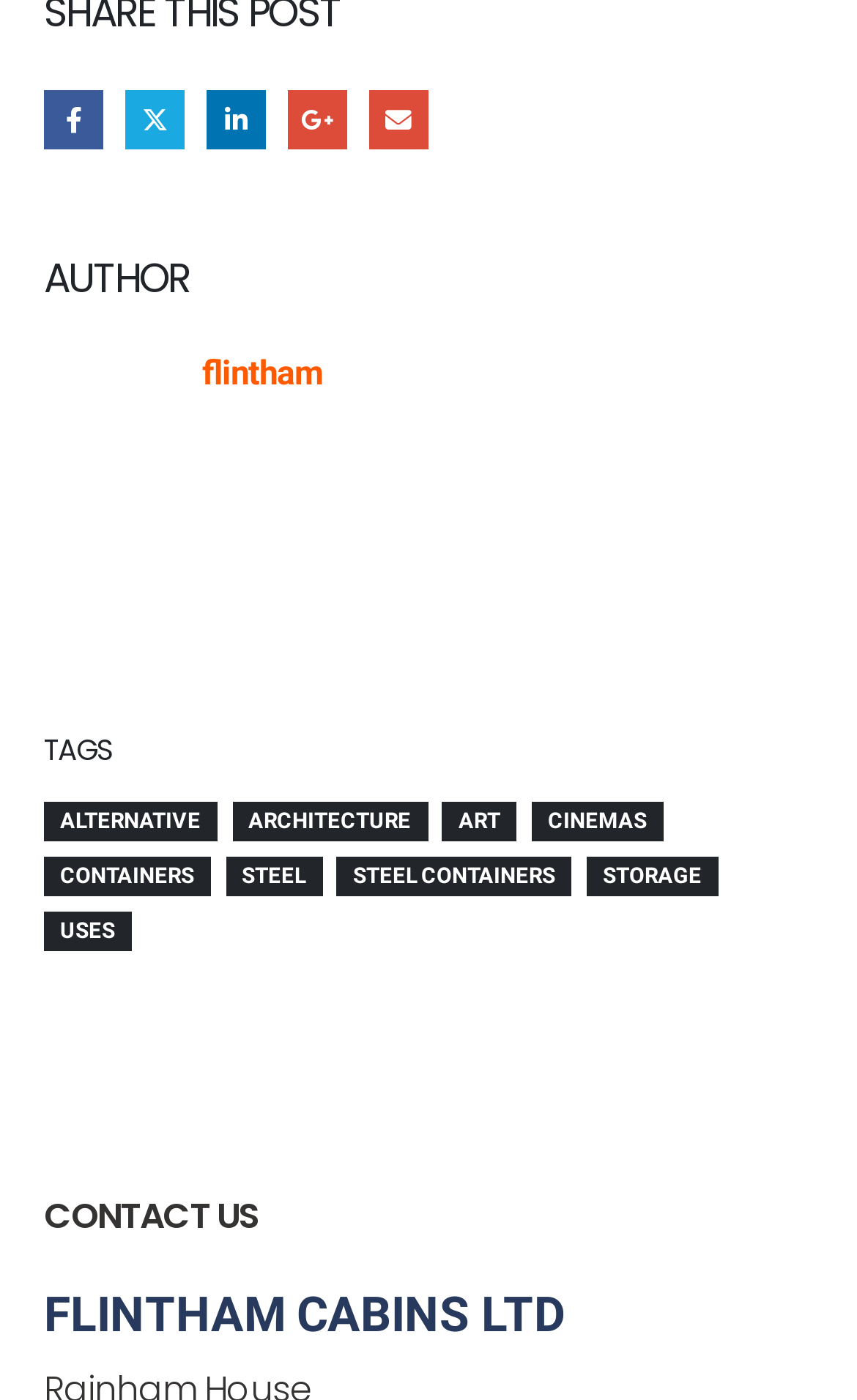Respond with a single word or phrase for the following question: 
What is the primary purpose of the webpage?

showcasing cabins